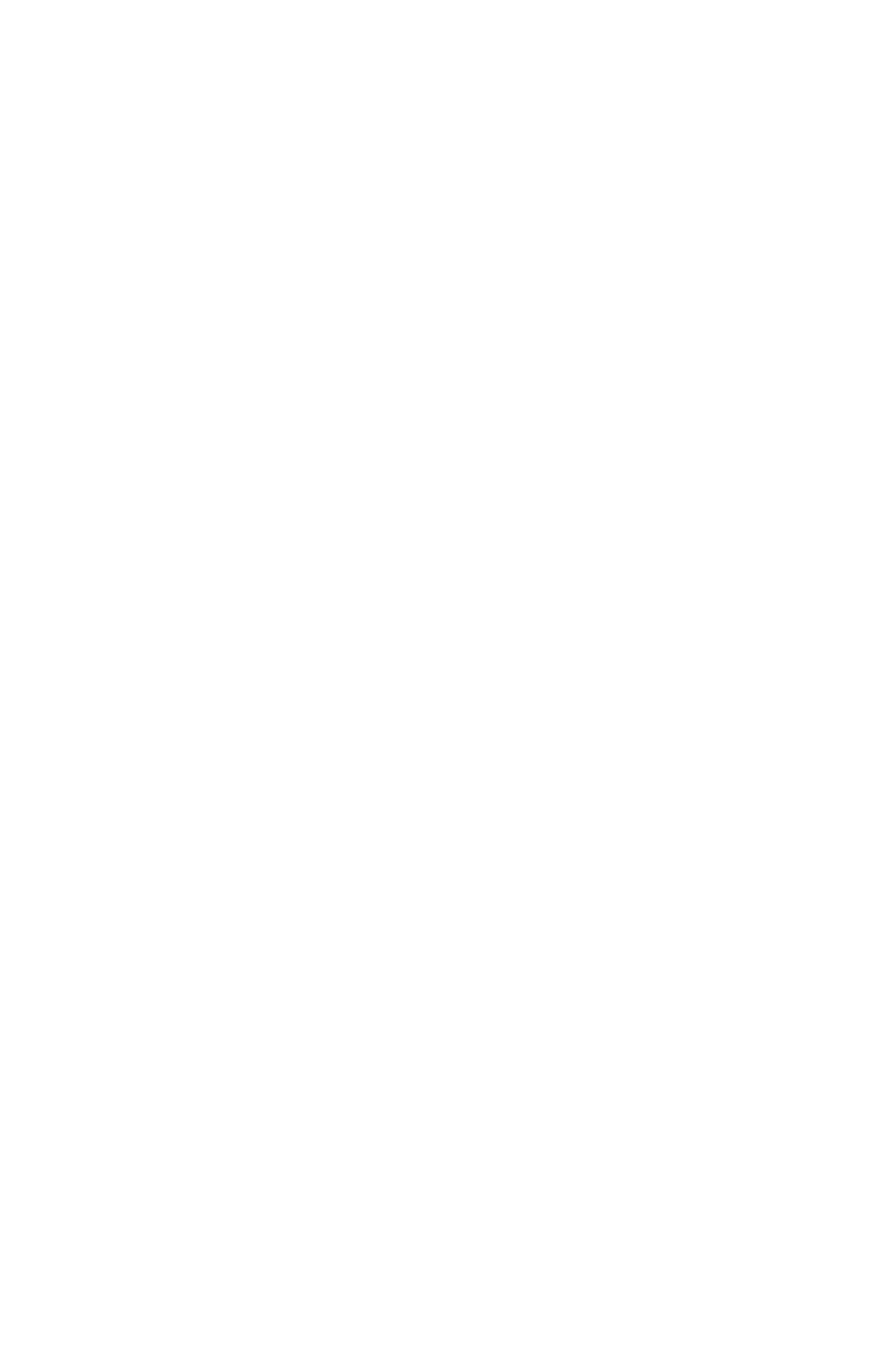Please pinpoint the bounding box coordinates for the region I should click to adhere to this instruction: "Follow Us on Facebook".

[0.077, 0.351, 0.159, 0.403]